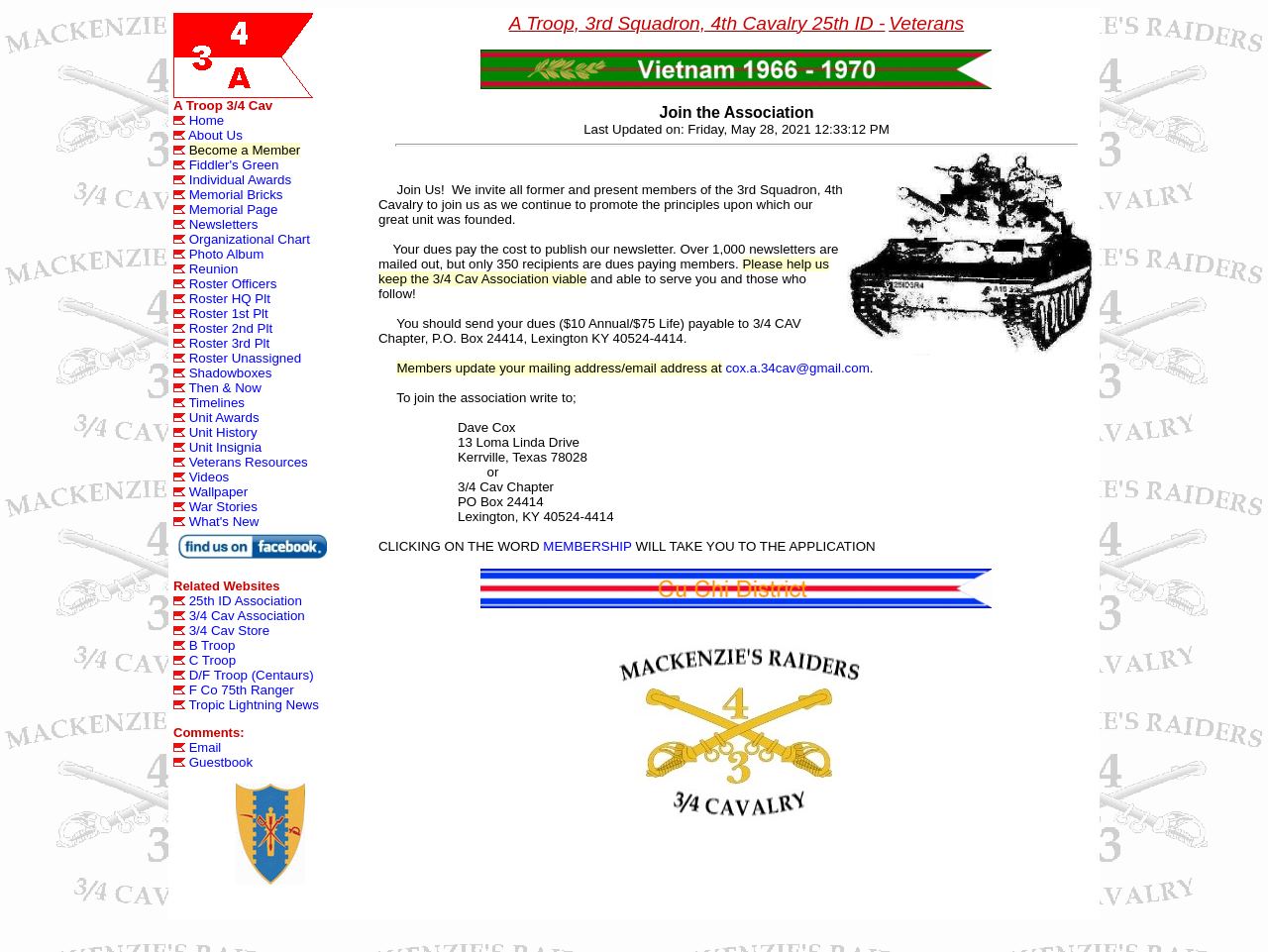Deliver a detailed narrative of the webpage's visual and textual elements.

This webpage is dedicated to the A Troop, 3rd Squadron, 4th Cavalry, 25th ID, a veterans' association. At the top, there is a guidon image and a navigation menu with 24 links, including "Home", "About Us", "Become a Member", and "Unit History", among others. 

Below the navigation menu, there is a section with a title "A Troop, 3rd Squadron, 4th Cavalry 25th ID - Veterans" and a subtitle "Join the Association". This section contains a lengthy text describing the purpose of the association, the benefits of membership, and instructions on how to join or update membership information. The text is divided into several paragraphs and includes a call to action to join the association.

To the right of this section, there is an image of an M551 tank. Below the image, there is a separator line, and then a section with links to related websites, including the 25th ID Association, 3/4 Cav Association, and others.

At the bottom of the page, there is a section with a title "Comments" and links to "Email" and "Guestbook". There is also an image of a unit crest.